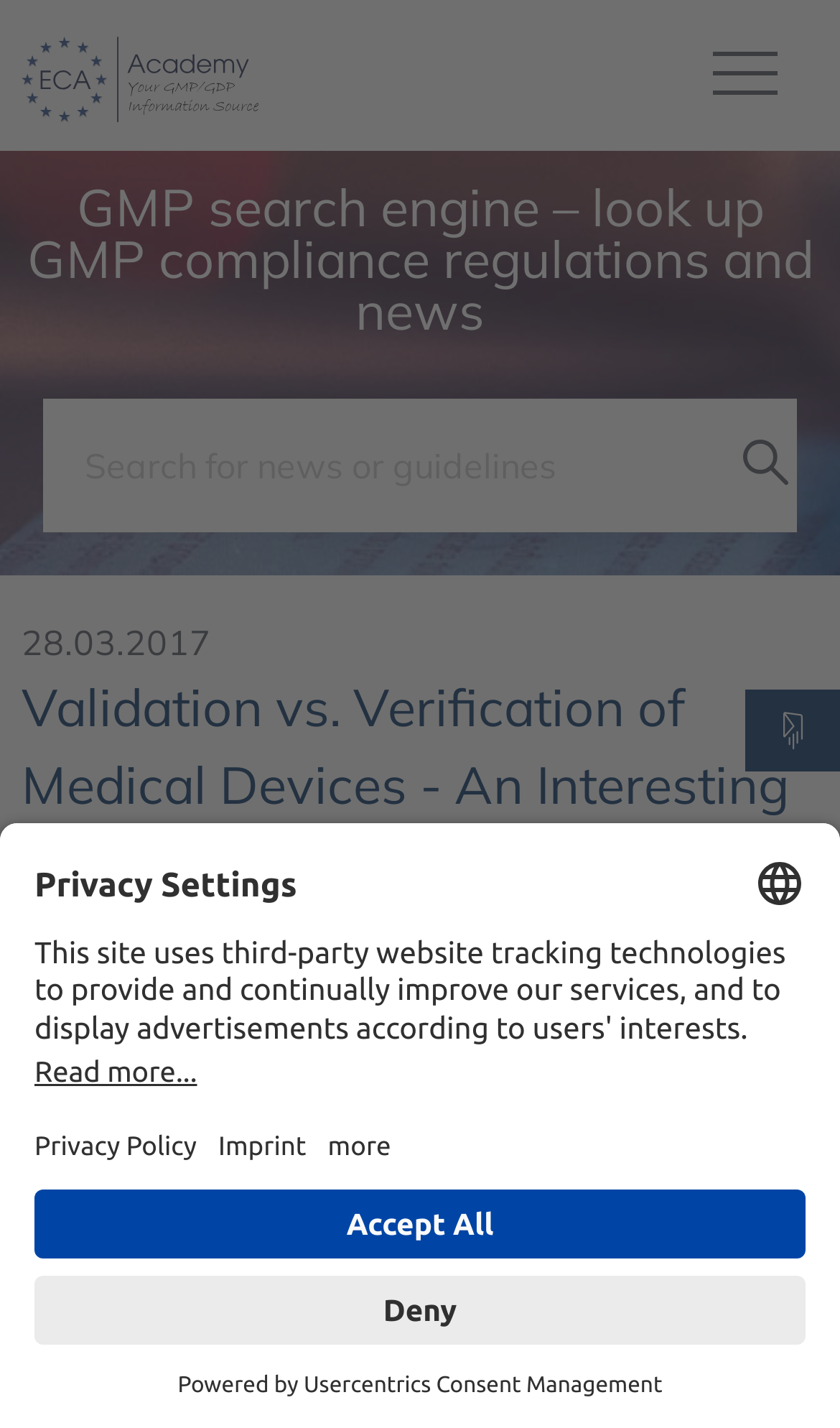Give a short answer using one word or phrase for the question:
What is the date of the article?

28.03.2017